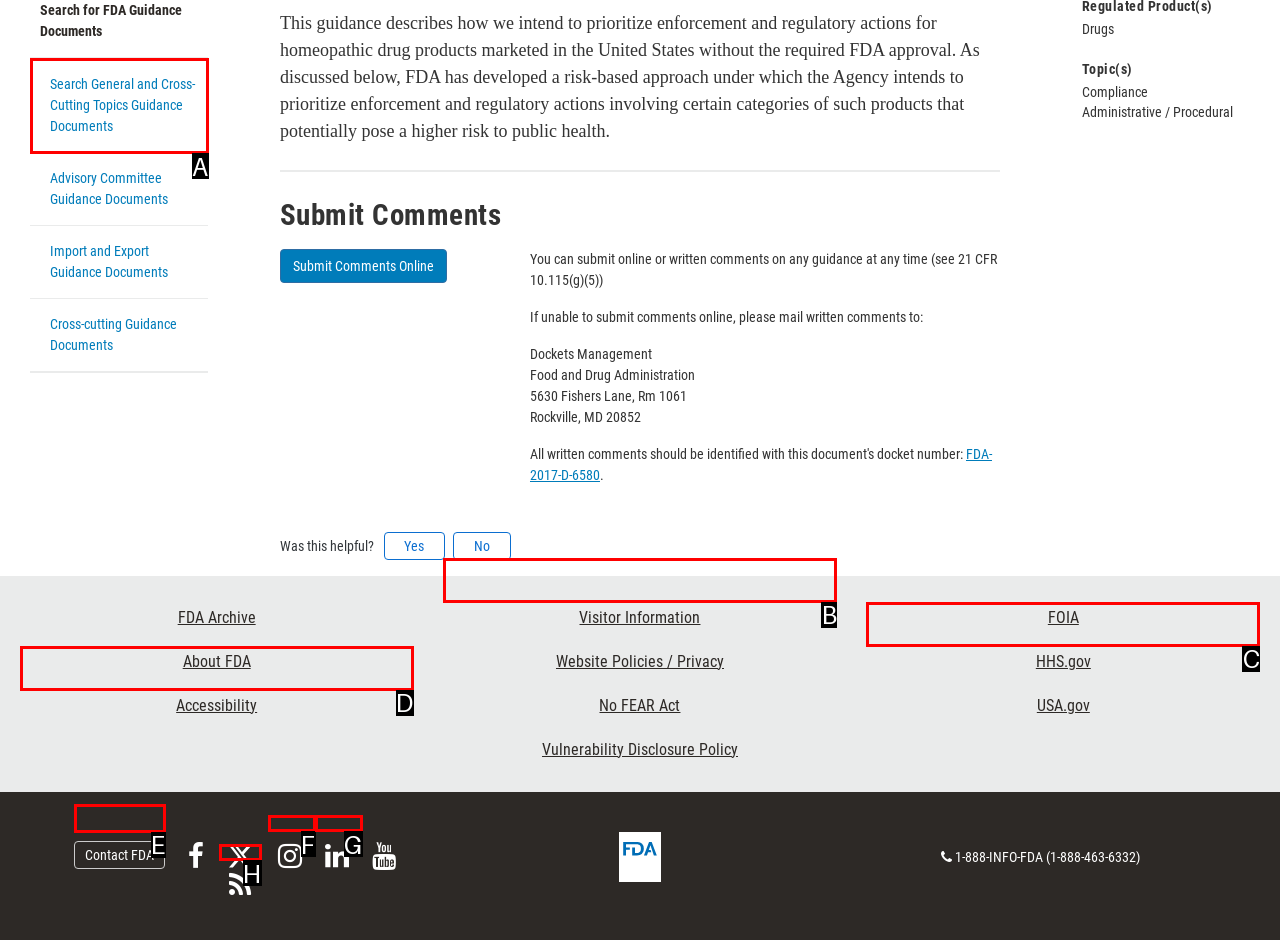Select the letter that corresponds to this element description: Follow FDA on Instagram
Answer with the letter of the correct option directly.

F